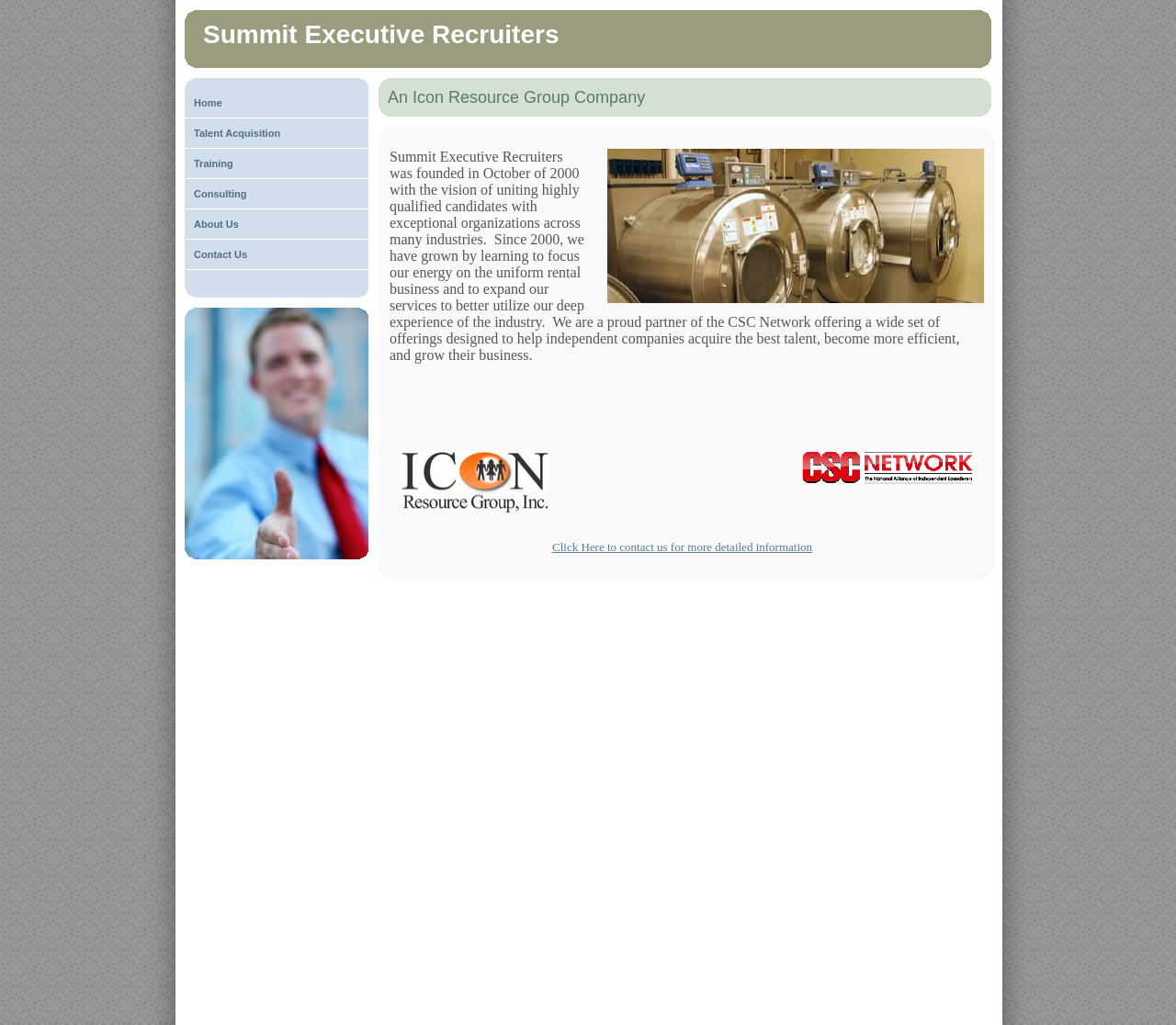Please specify the bounding box coordinates of the clickable section necessary to execute the following command: "Click Talent Acquisition".

[0.157, 0.116, 0.313, 0.145]